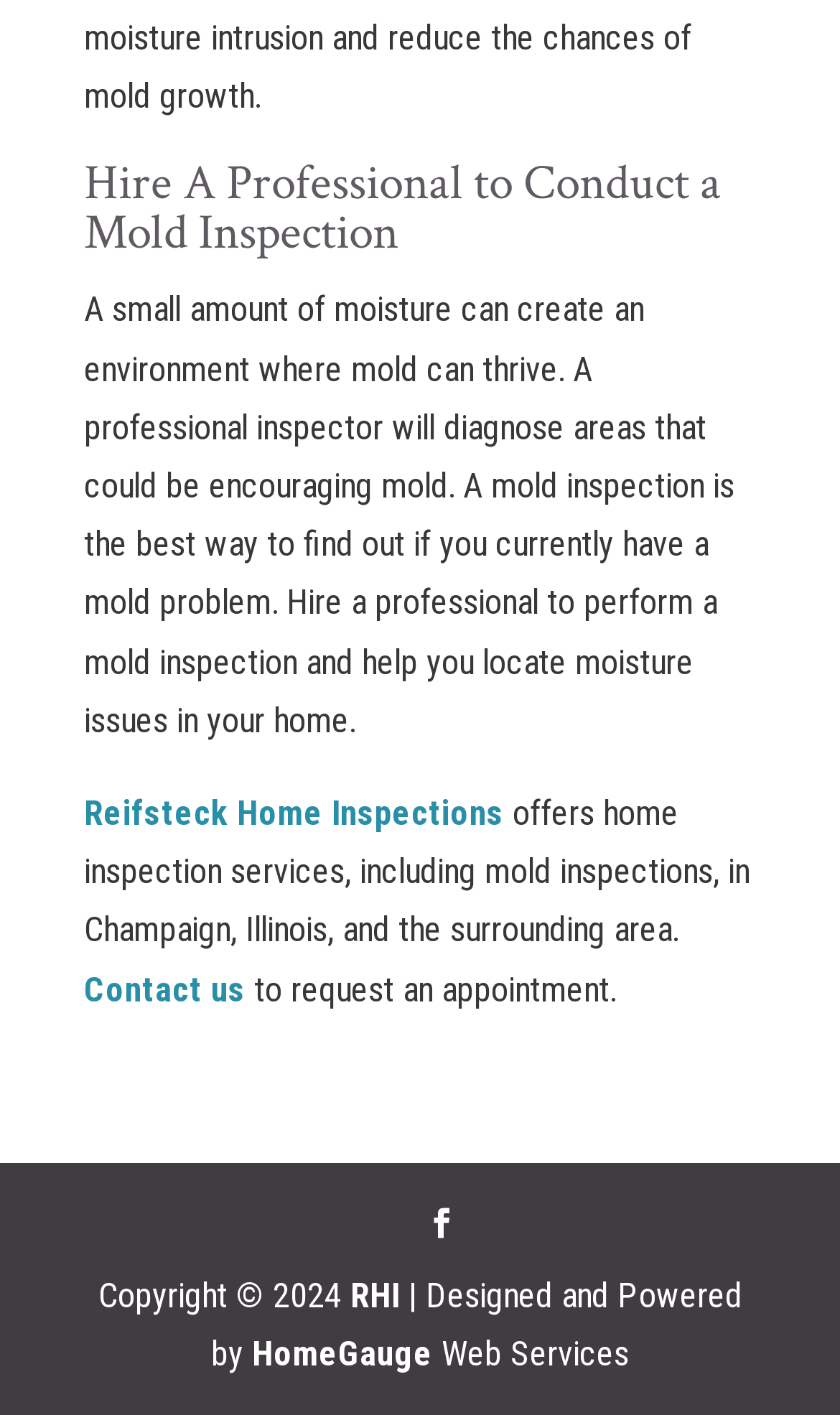What year is the copyright for?
Based on the visual content, answer with a single word or a brief phrase.

2024